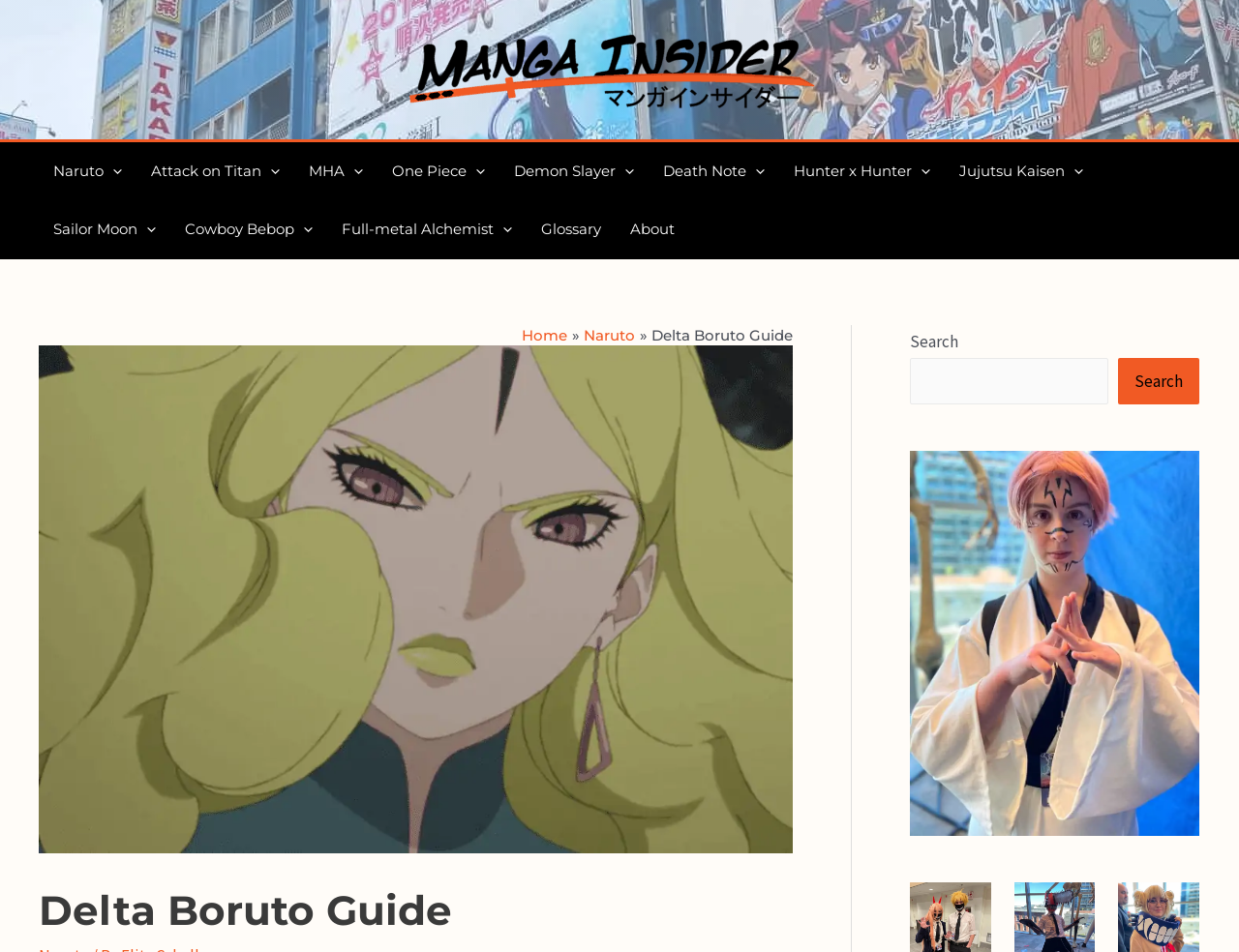Reply to the question below using a single word or brief phrase:
What is the position of the 'About' link?

bottom